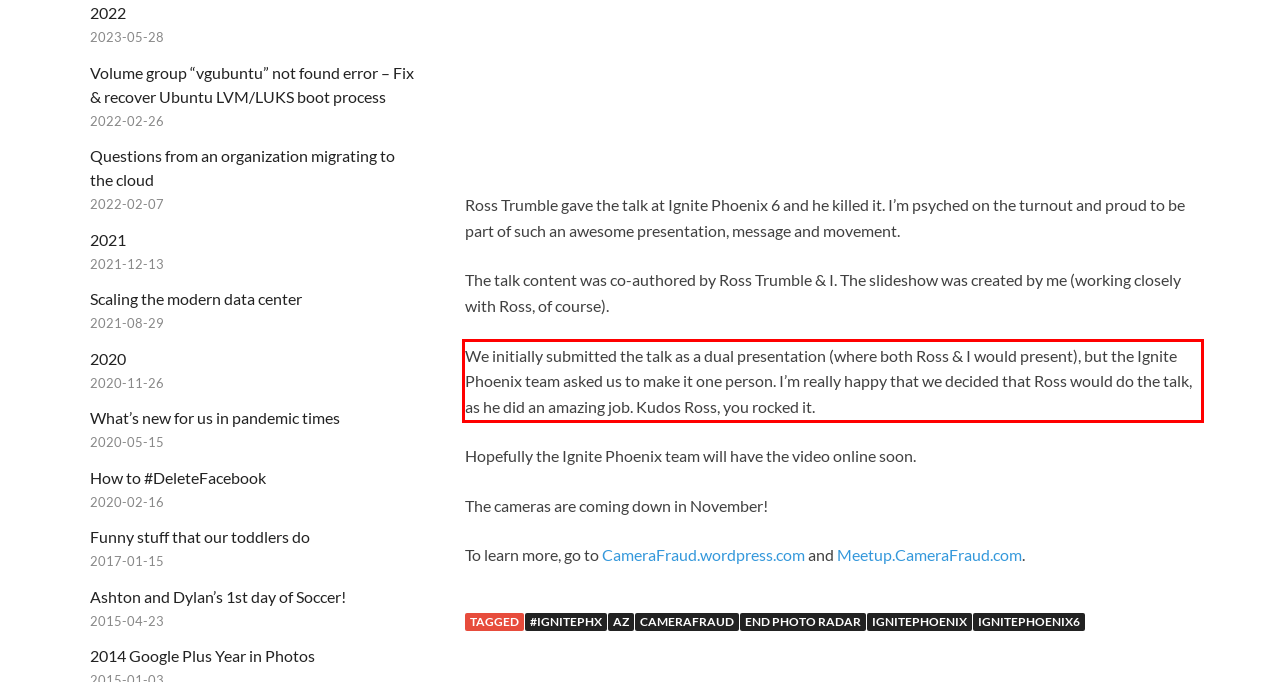Using the provided webpage screenshot, recognize the text content in the area marked by the red bounding box.

We initially submitted the talk as a dual presentation (where both Ross & I would present), but the Ignite Phoenix team asked us to make it one person. I’m really happy that we decided that Ross would do the talk, as he did an amazing job. Kudos Ross, you rocked it.